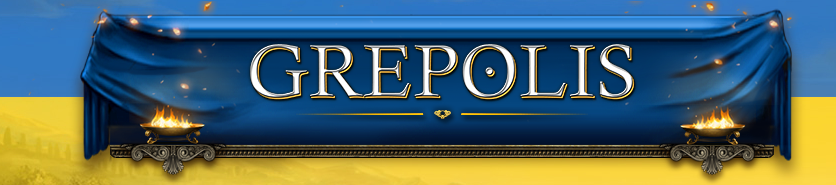Generate an elaborate caption for the given image.

The image features the logo for "Grepolis," an online multiplayer strategy game set in ancient Greece. The logo is prominently displayed against a backdrop that includes a blue drapery and golden flames reminiscent of classical architecture. Below the name "Grepolis," decorative elements and a warm color palette evoke a sense of historical grandeur, inviting players into a world of strategy and conquest. The overall design captures the essence of the game, appealing to those interested in immersive historical gameplay.